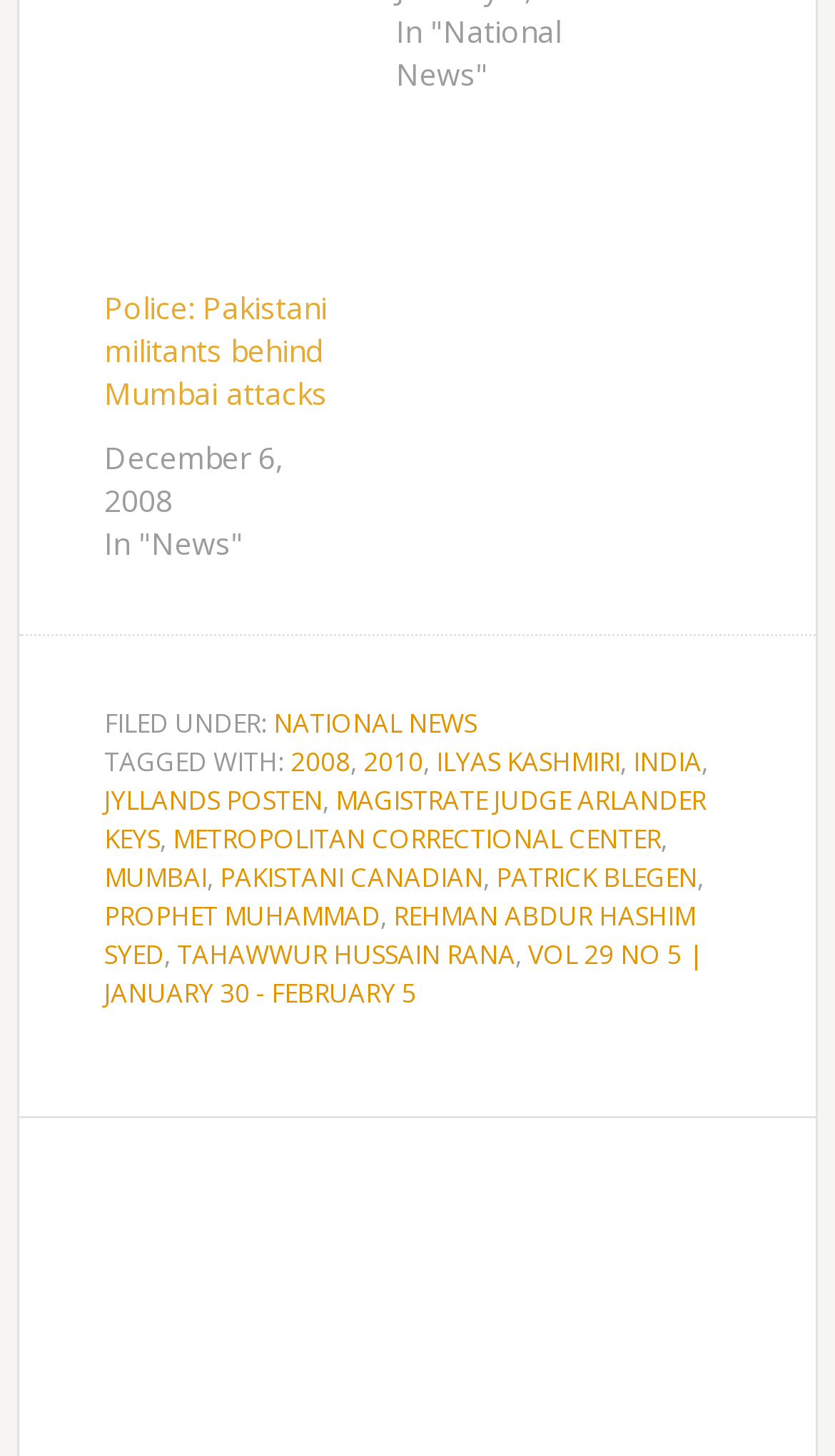Please indicate the bounding box coordinates of the element's region to be clicked to achieve the instruction: "Read news about Mumbai attacks". Provide the coordinates as four float numbers between 0 and 1, i.e., [left, top, right, bottom].

[0.125, 0.197, 0.423, 0.285]